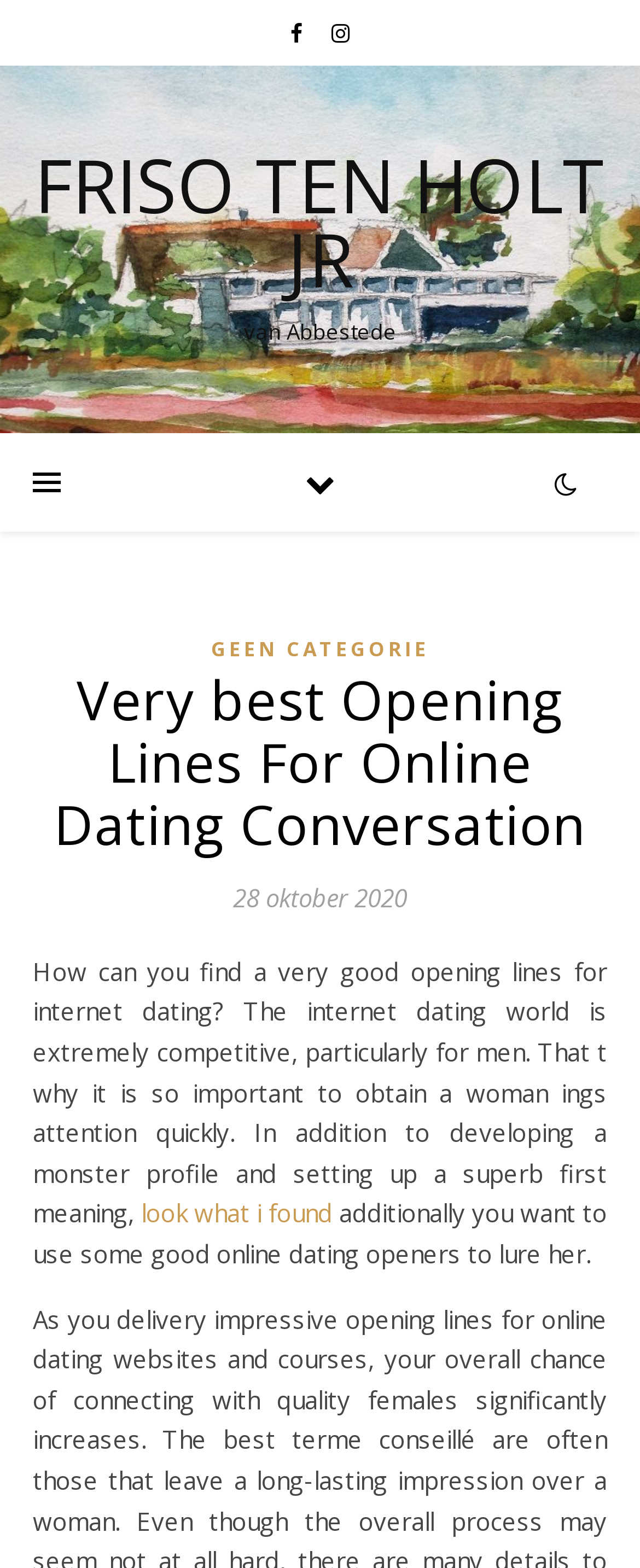Determine the bounding box coordinates for the HTML element described here: "look what i found".

[0.221, 0.763, 0.519, 0.784]